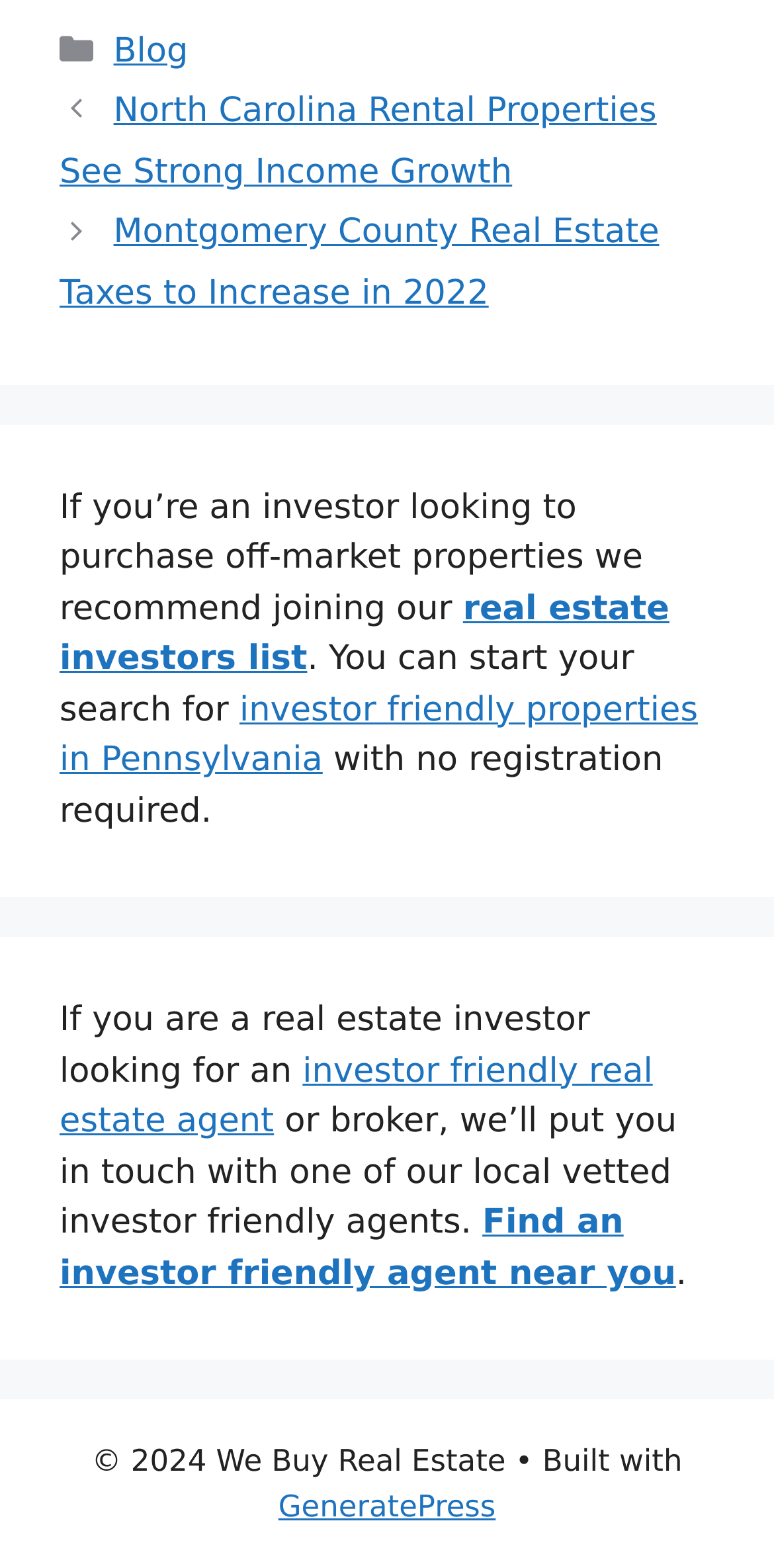What is the name of the theme used to build the website?
Answer with a single word or short phrase according to what you see in the image.

GeneratePress